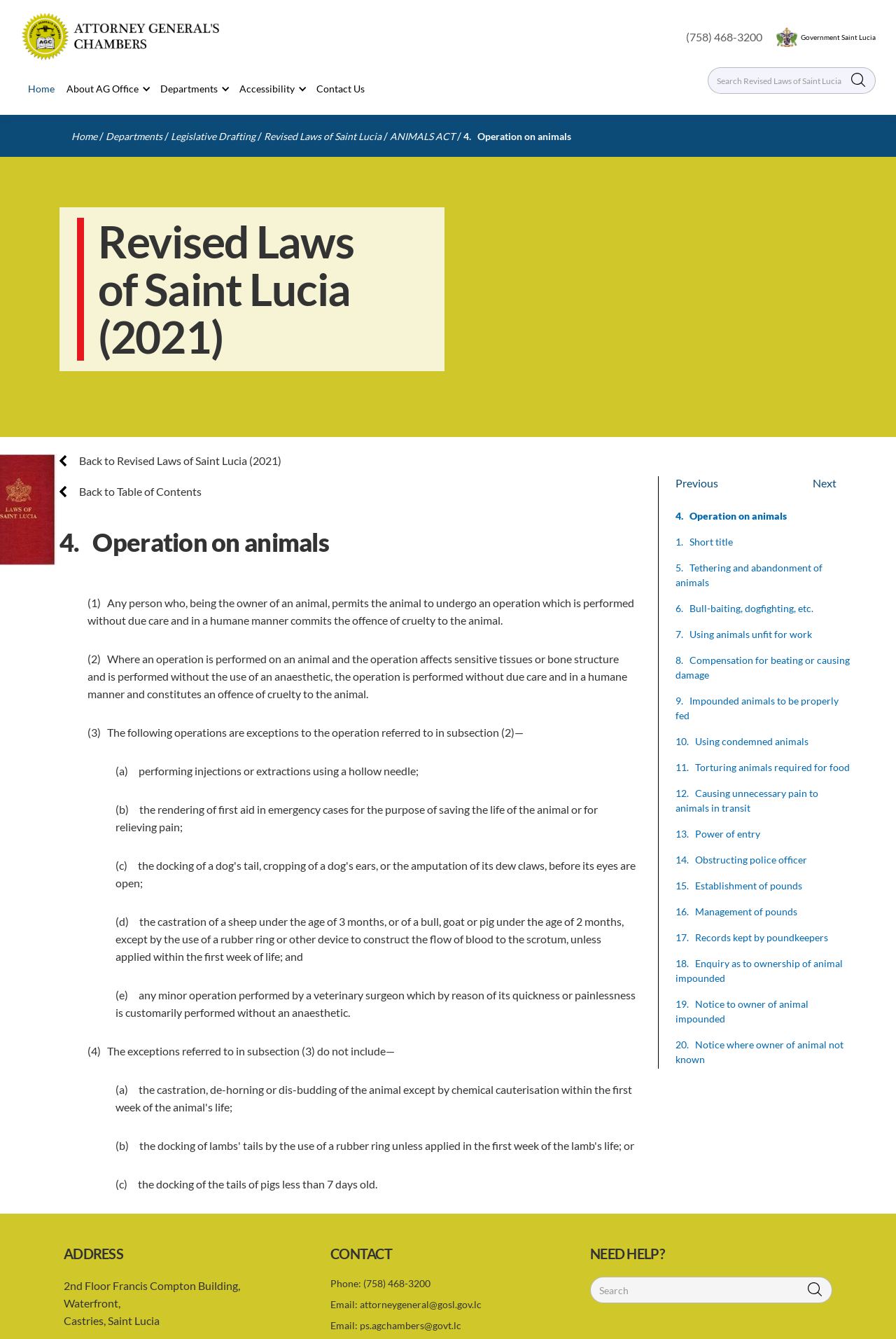What is the exception to the operation referred to in subsection (3)?
Please craft a detailed and exhaustive response to the question.

I found the answer by reading the text in the webpage, specifically subsection (3) which lists the exceptions, and the first exception is '(a) performing injections or extractions using a hollow needle'.